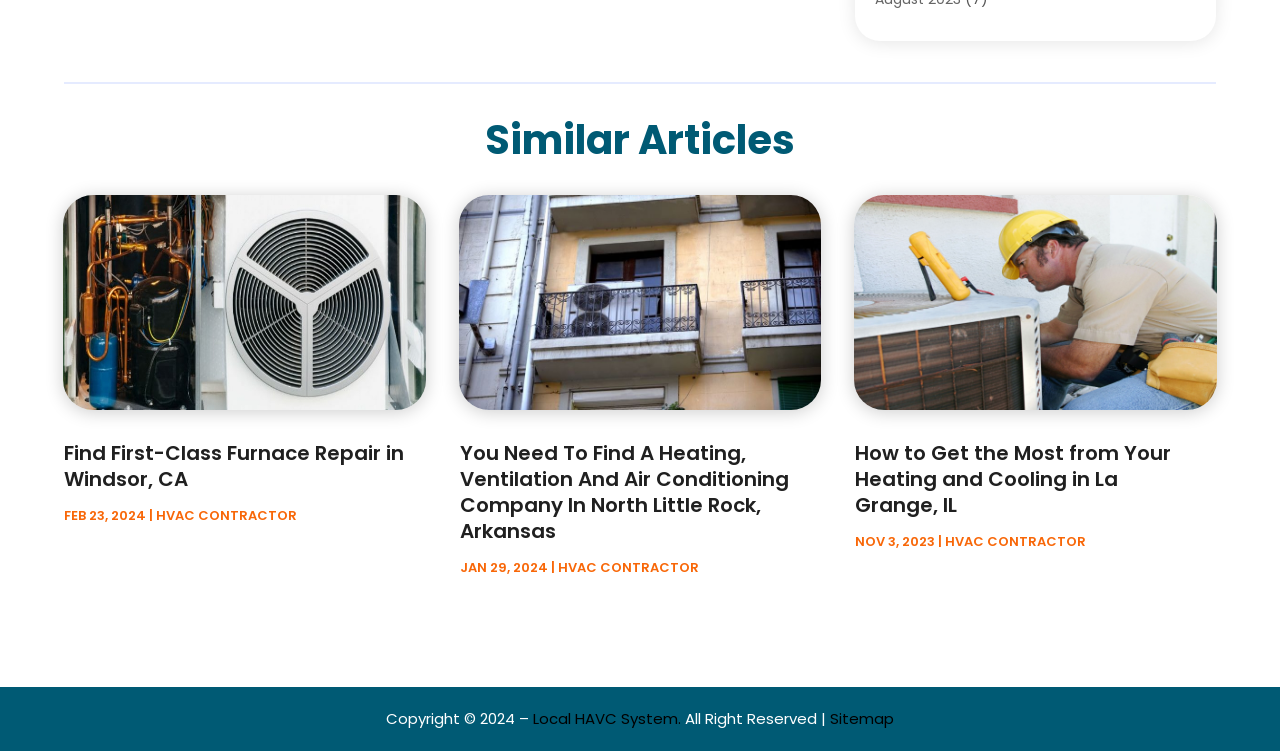Can you show the bounding box coordinates of the region to click on to complete the task described in the instruction: "Check out You Need To Find A Heating, Ventilation And Air Conditioning Company In North Little Rock, Arkansas"?

[0.358, 0.259, 0.642, 0.546]